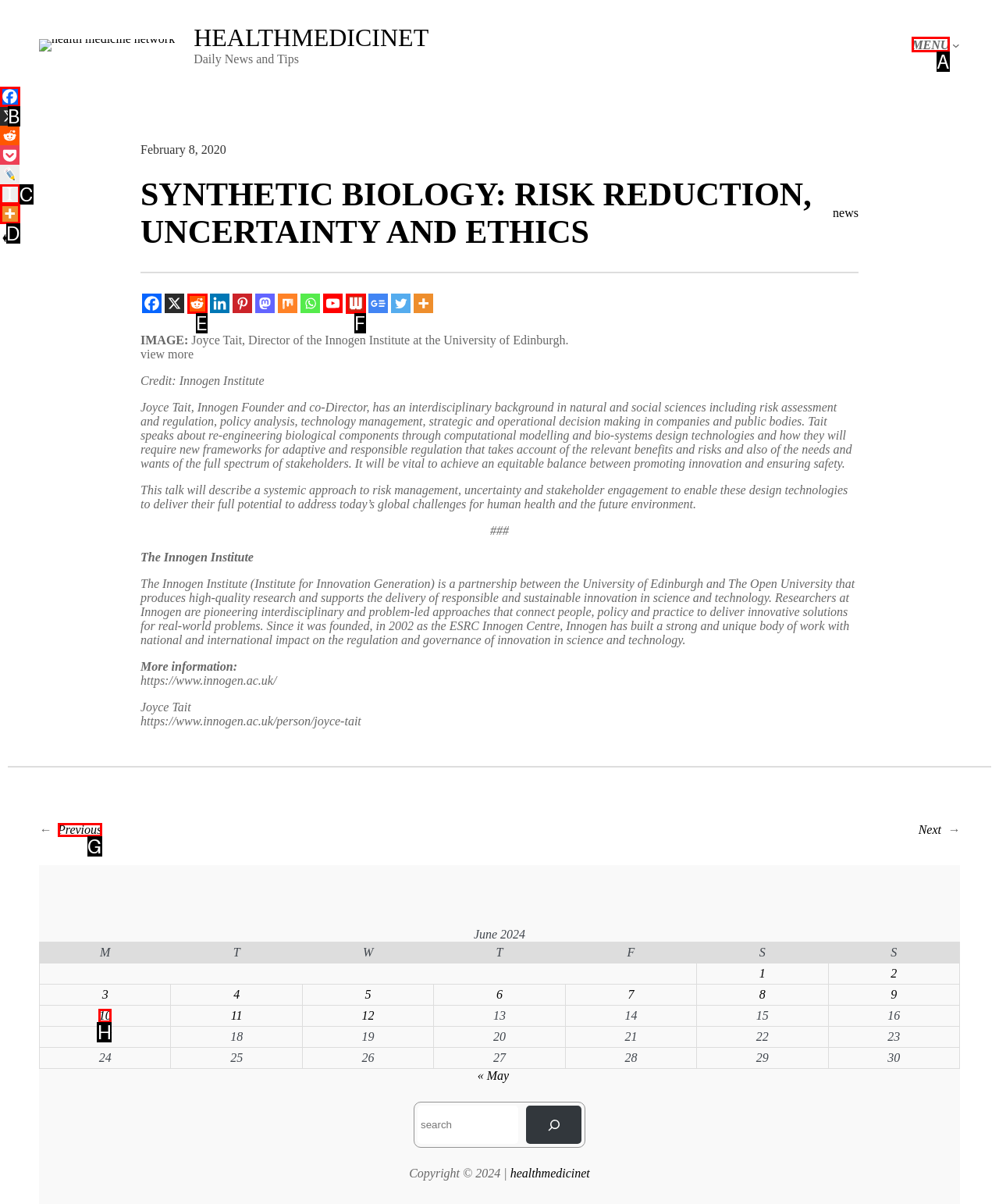Tell me which one HTML element I should click to complete the following task: Click on the 'MENU' button Answer with the option's letter from the given choices directly.

A